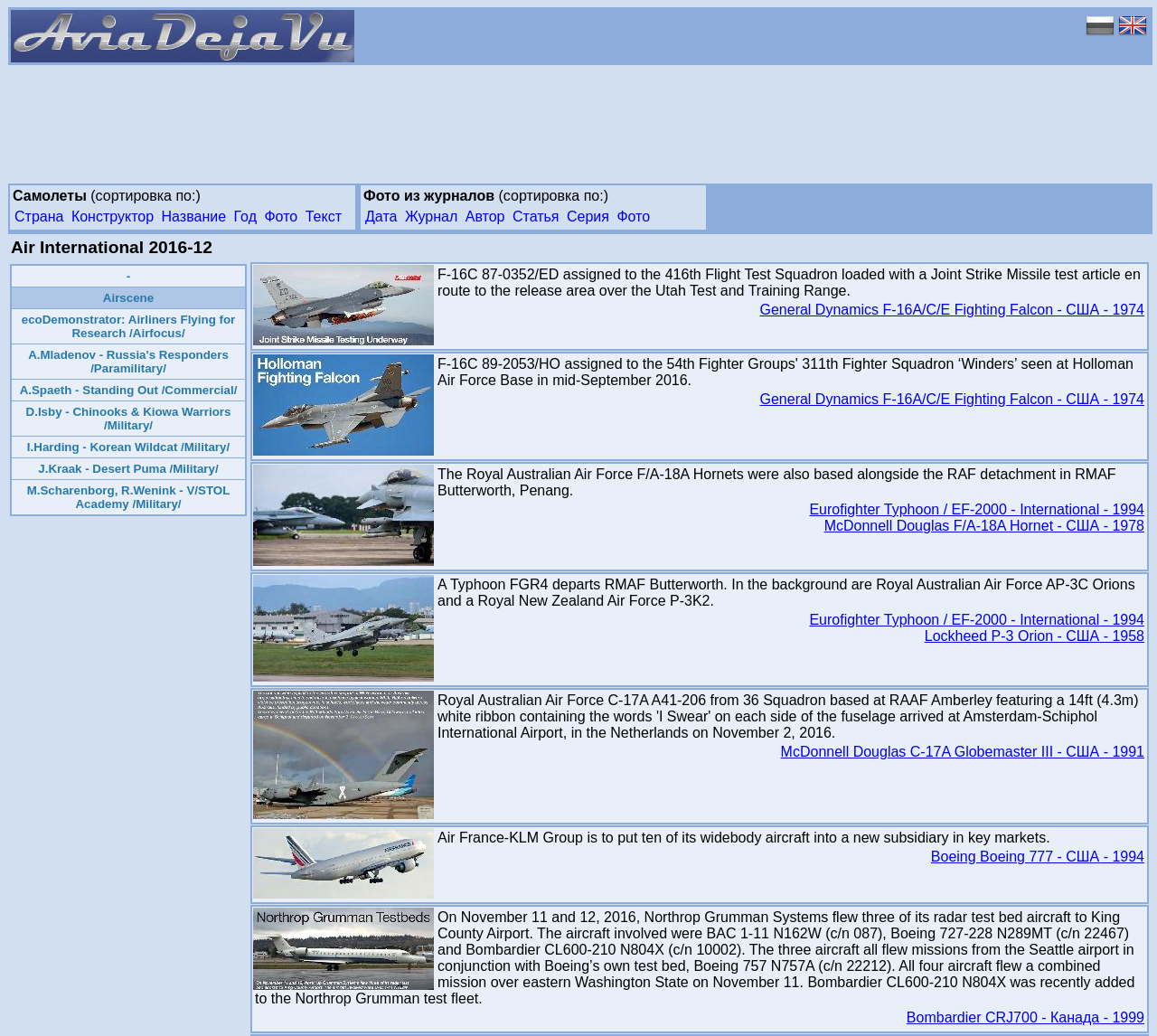Pinpoint the bounding box coordinates of the area that must be clicked to complete this instruction: "Click on the link 'McDonnell Douglas F/A-18A Hornet - США - 1978'".

[0.712, 0.5, 0.989, 0.515]